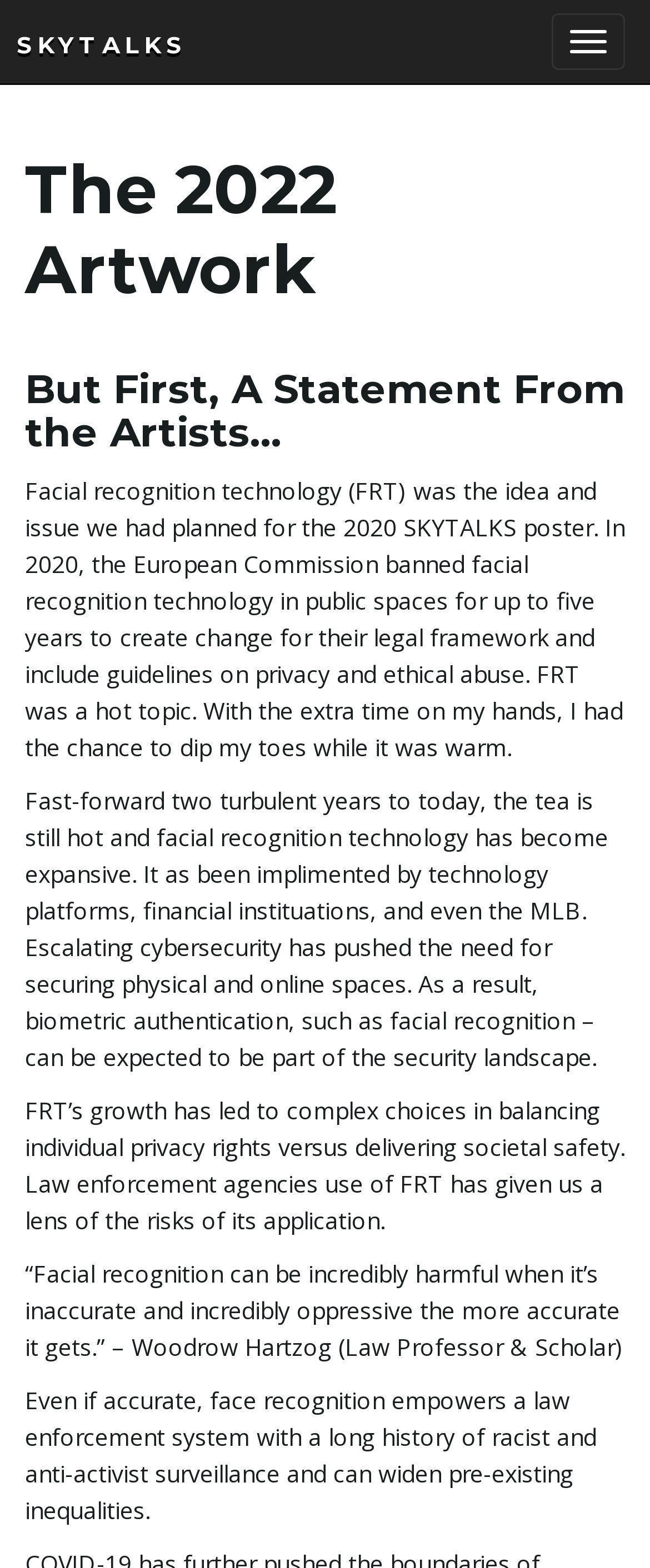What is the relationship between facial recognition technology and cybersecurity?
Look at the image and provide a detailed response to the question.

The text suggests that facial recognition technology is part of the security landscape, particularly in the context of escalating cybersecurity, which has pushed the need for securing physical and online spaces.